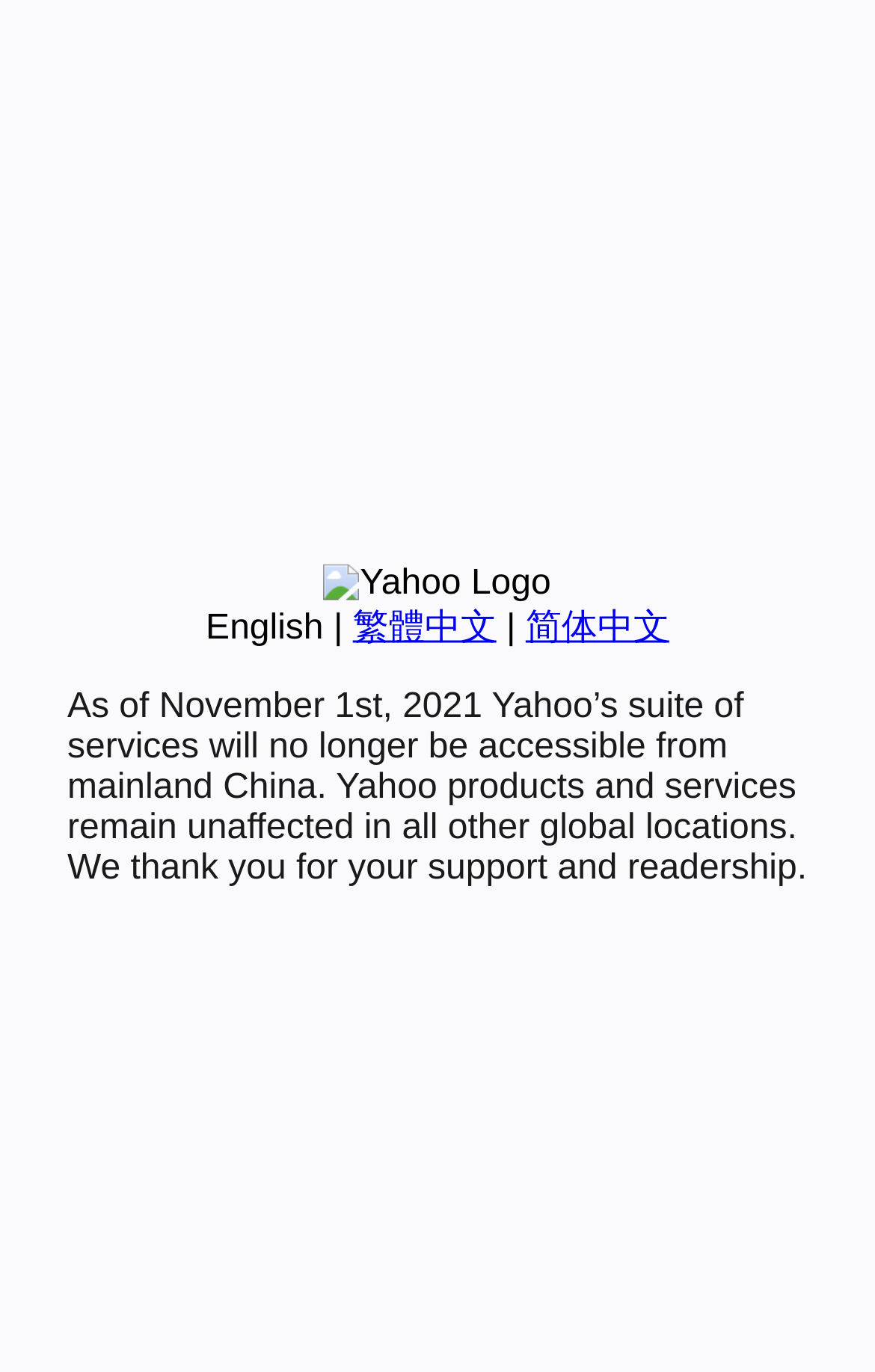Extract the bounding box coordinates for the described element: "English". The coordinates should be represented as four float numbers between 0 and 1: [left, top, right, bottom].

[0.235, 0.444, 0.37, 0.472]